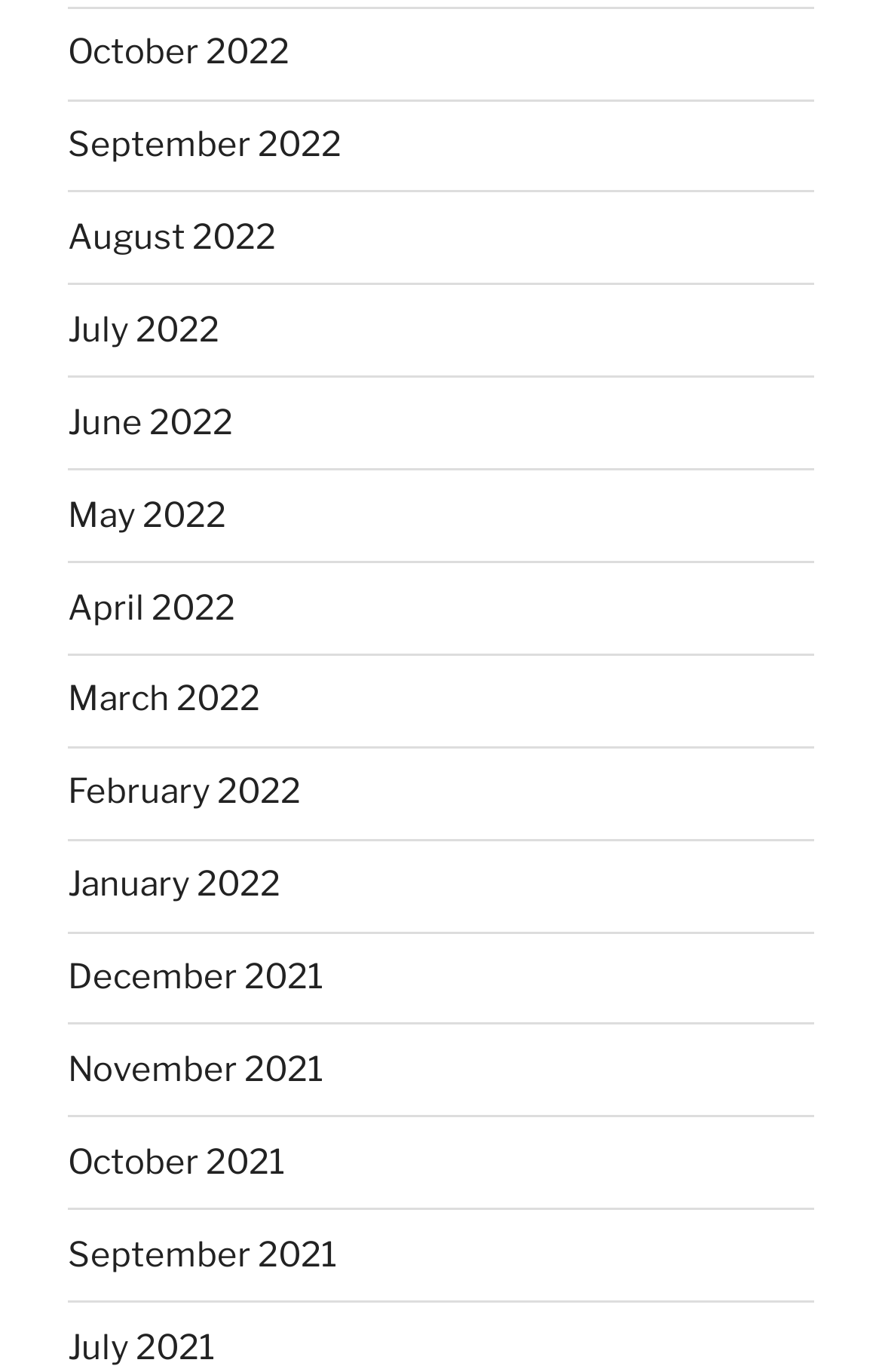Are the links sorted in ascending or descending order?
Refer to the image and provide a concise answer in one word or phrase.

Descending